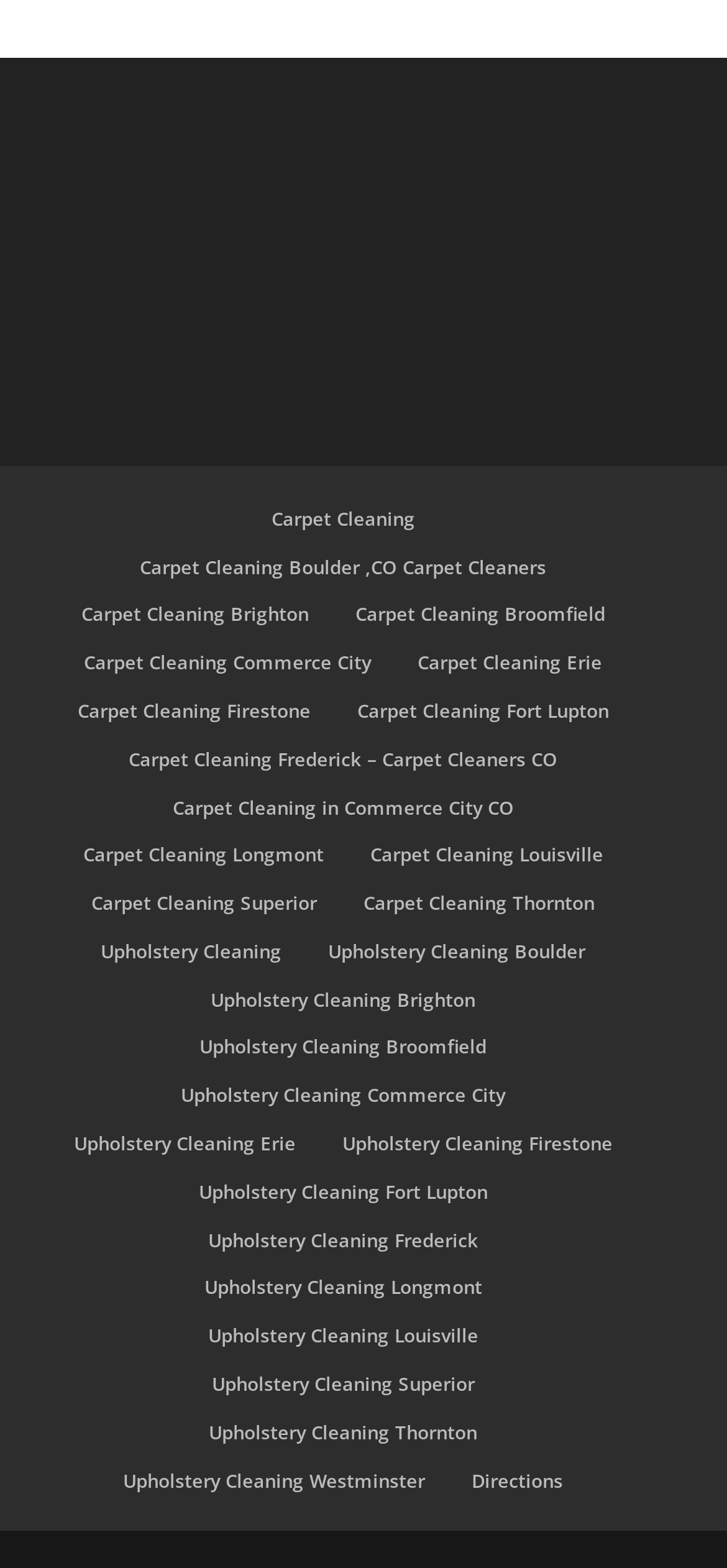Using the webpage screenshot, locate the HTML element that fits the following description and provide its bounding box: "Psychotherapy".

None